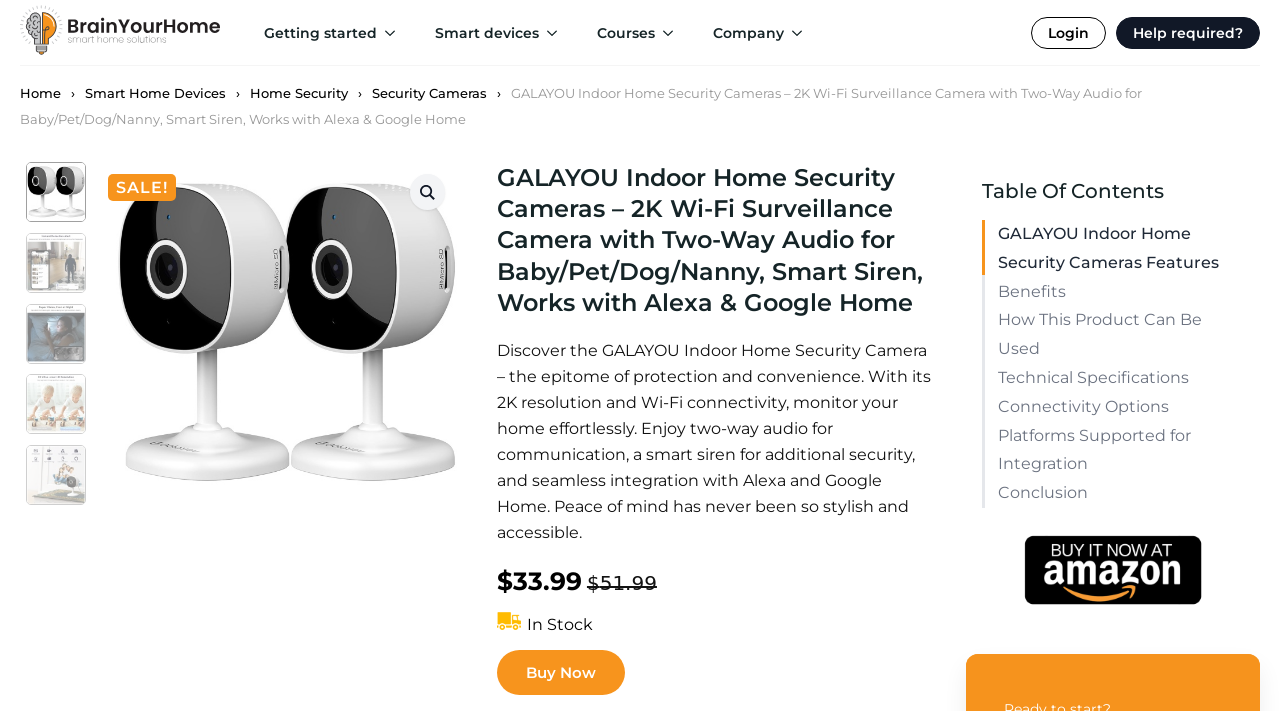What is the resolution of the security camera?
Please look at the screenshot and answer using one word or phrase.

2K